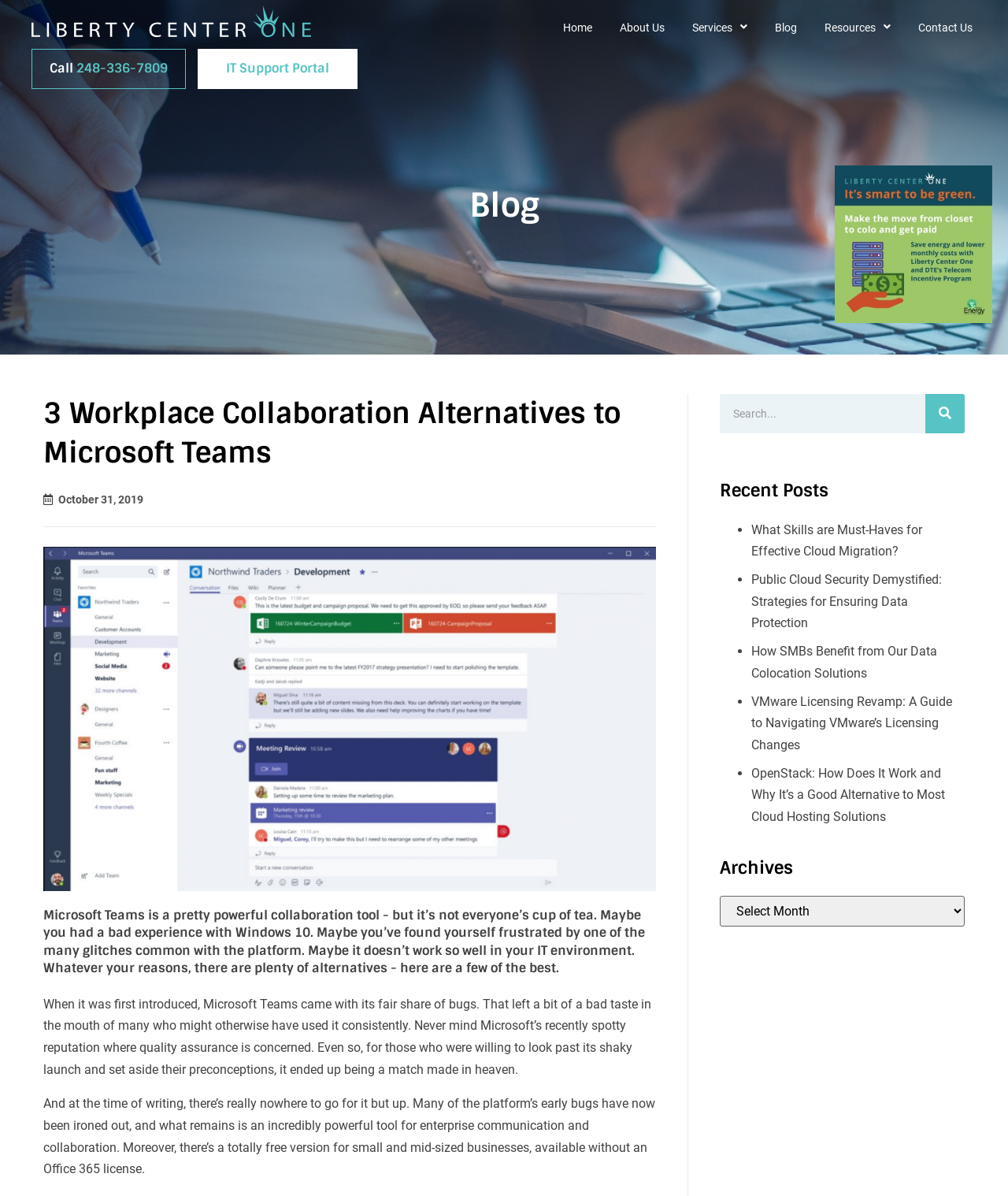Using the format (top-left x, top-left y, bottom-right x, bottom-right y), and given the element description, identify the bounding box coordinates within the screenshot: parent_node: Search name="s" placeholder="Search..."

[0.714, 0.329, 0.918, 0.362]